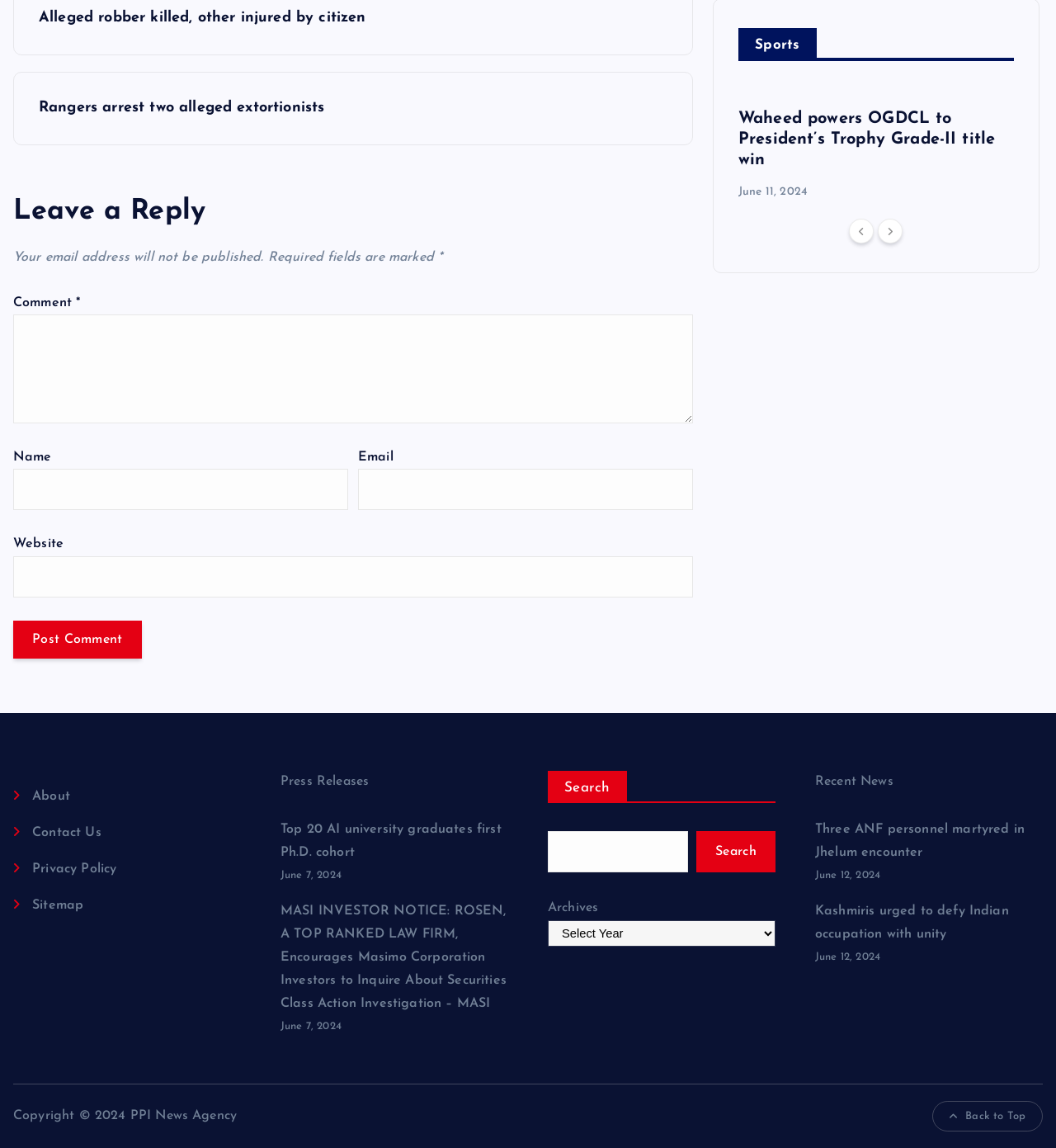What is the copyright information of the website?
Look at the screenshot and provide an in-depth answer.

I inferred this answer by looking at the static text element at the bottom of the webpage with the text 'Copyright 2024 PPI News Agency'.